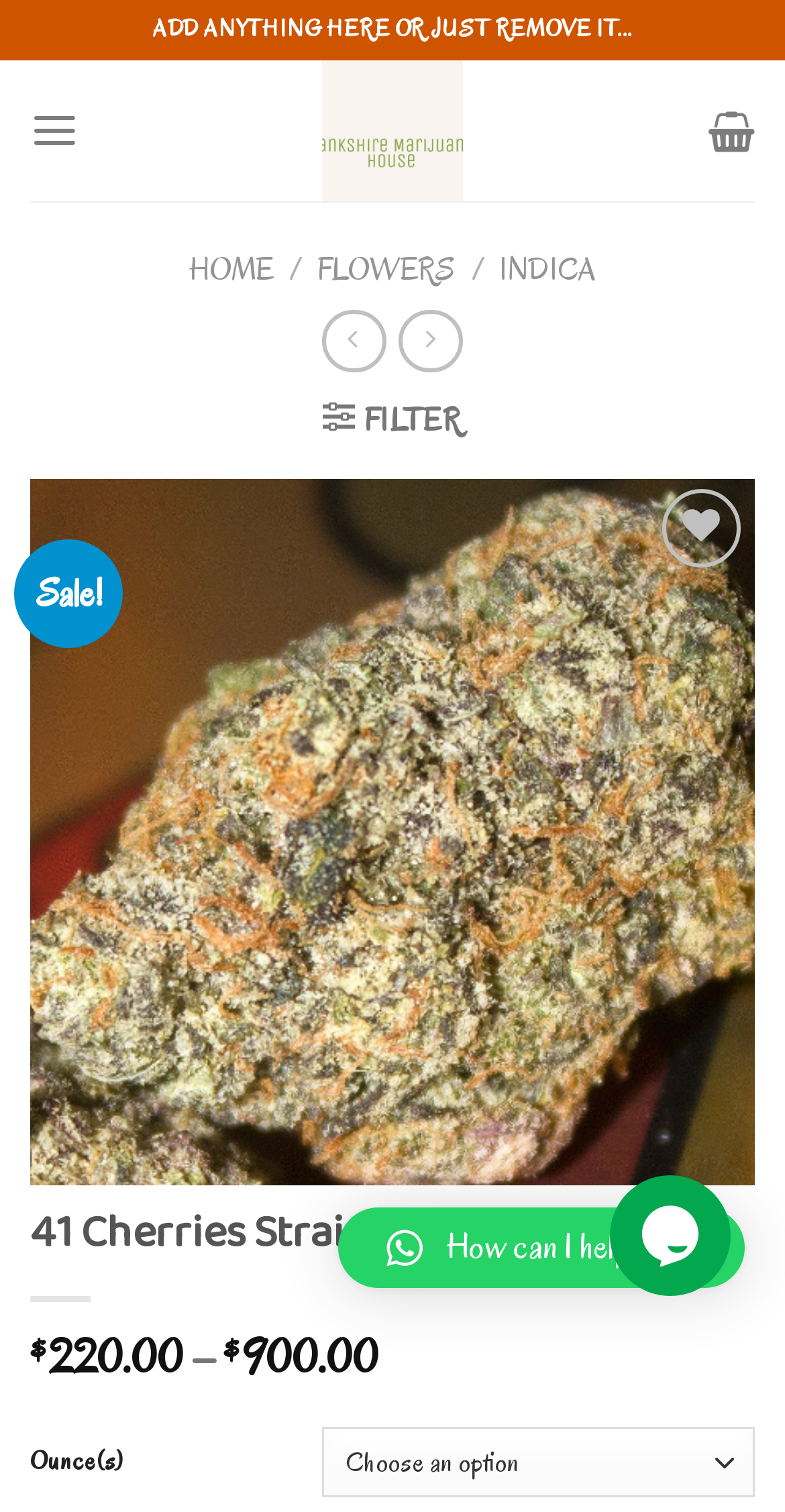What is the purpose of the button with the heart icon?
Please provide a single word or phrase as your answer based on the image.

Add to wishlist